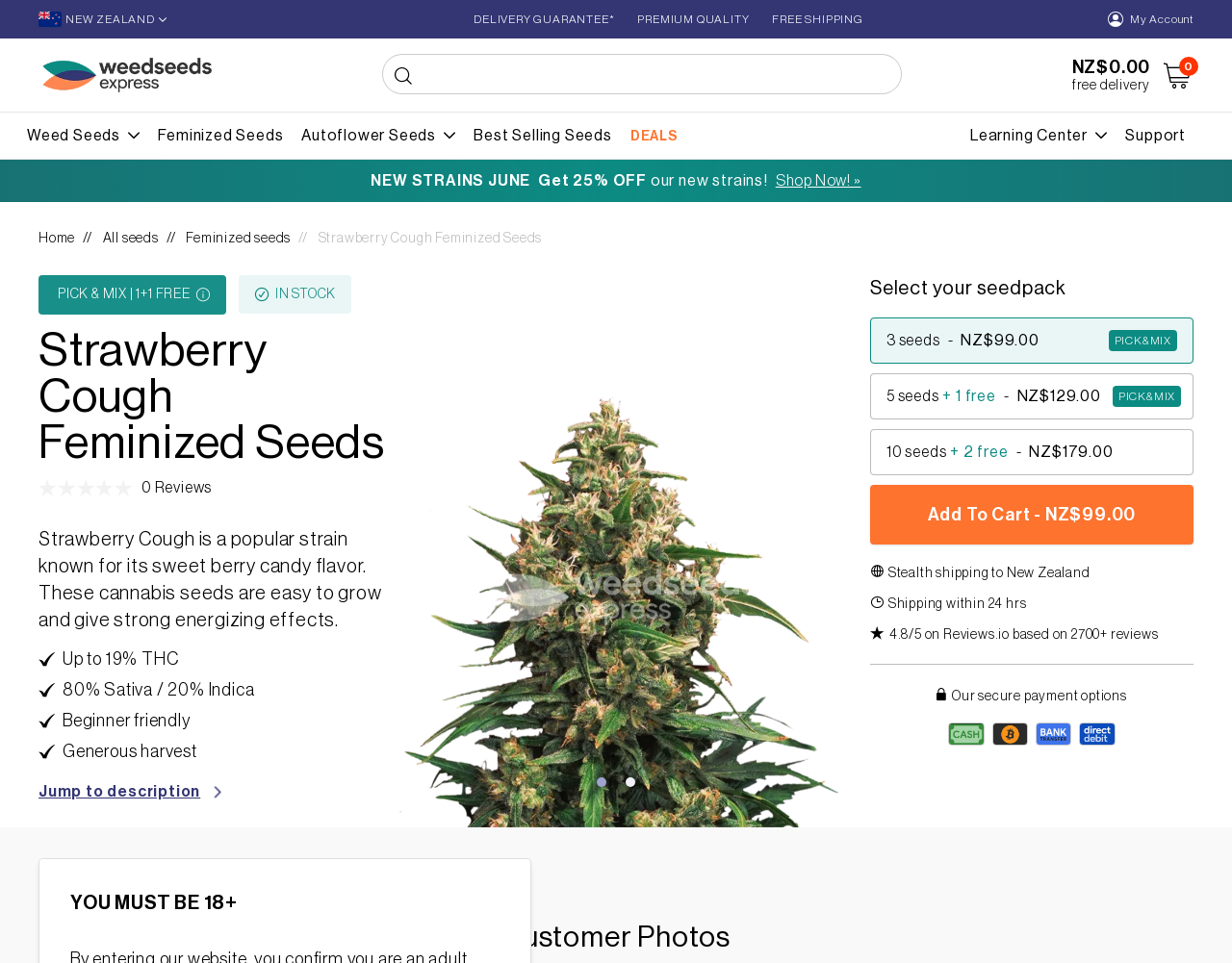Answer the question in one word or a short phrase:
What is the name of the strain being sold on this page?

Strawberry Cough